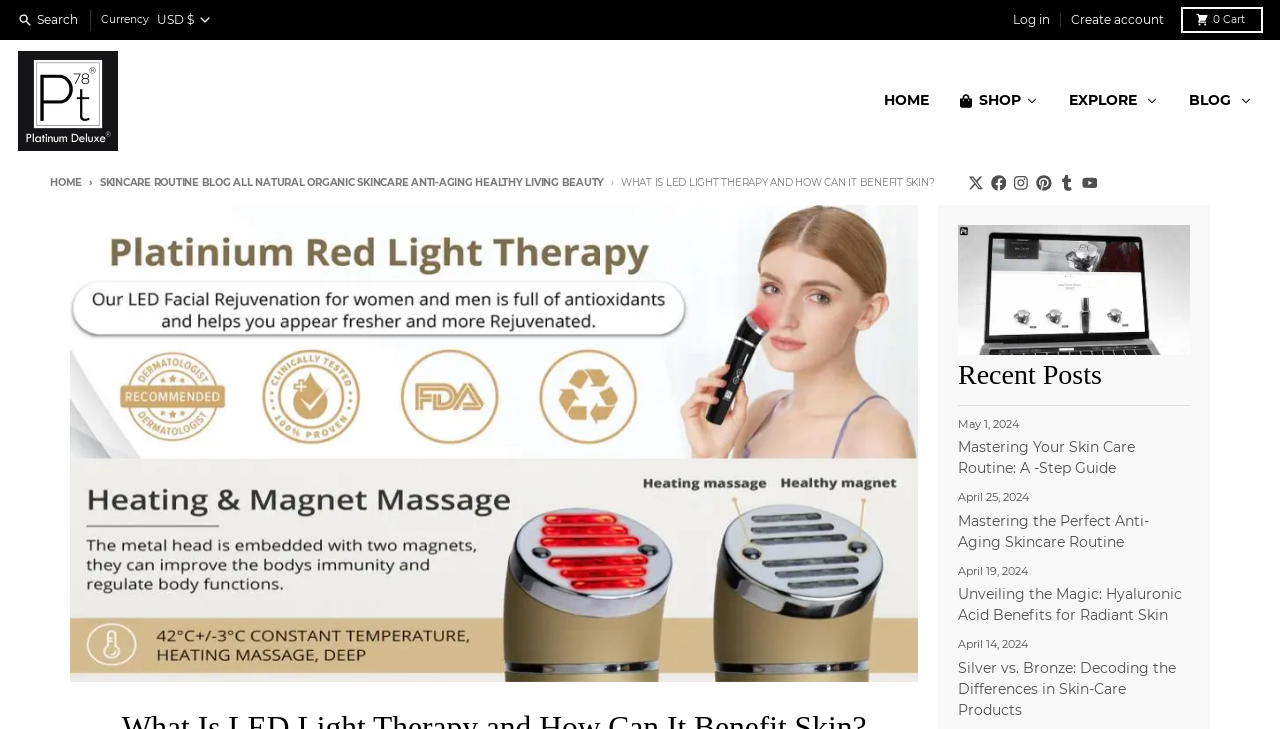What is the purpose of the search bar?
Please answer the question as detailed as possible.

The search bar is located at the top of the webpage and is used to search for specific content within the website, as indicated by the placeholder text 'GENERAL.SEARCH.SEARCH'.